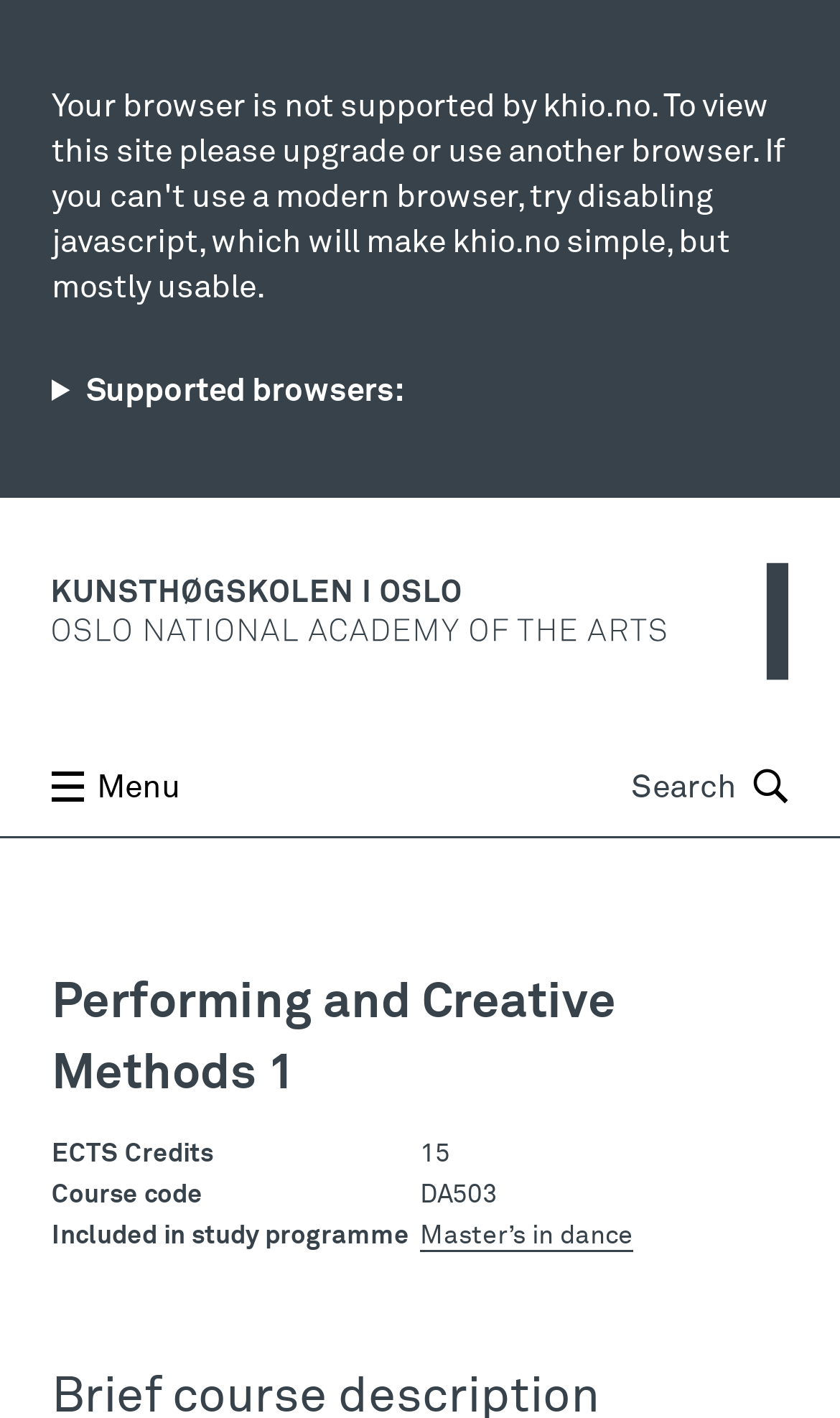What is the study programme?
Please answer the question as detailed as possible.

I found the study programme by looking at the link element that contains the text 'Master’s in dance', which is associated with the description list term 'Included in study programme'.